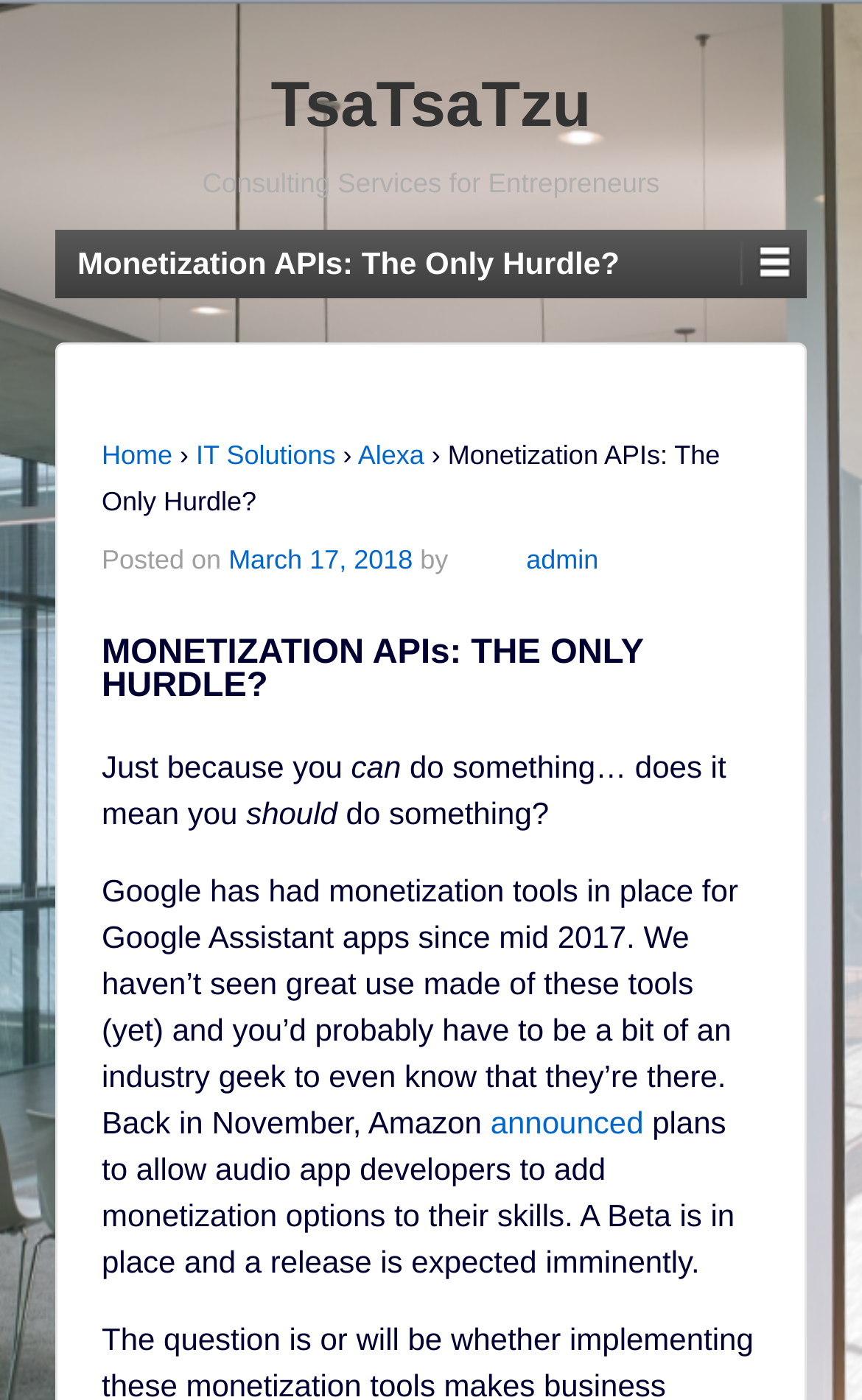Create a detailed narrative of the webpage’s visual and textual elements.

The webpage appears to be a blog post titled "Monetization APIs: The Only Hurdle?" by TsaTsaTzu. At the top, there is a link to the author's name, "TsaTsaTzu", and a static text "Consulting Services for Entrepreneurs". Below that, the title of the blog post is displayed prominently.

On the top right corner, there is a navigation menu with links to "Home", "IT Solutions", and "Alexa". The menu is separated from the main content by a static text "›".

The main content of the blog post starts with a heading "MONETIZATION APIs: THE ONLY HURDLE?" followed by a series of paragraphs. The first paragraph begins with the text "Just because you can do something… does it mean you should do something?" and continues to discuss the topic of monetization tools.

The blog post also includes a timestamp, "Posted on March 17, 2018", and the author's name, "admin", below the title. The text is divided into several paragraphs, with the main content discussing the use of monetization tools by Google and Amazon.

There are no images on the page, and the layout is primarily focused on the text content. The navigation menu and timestamp are positioned to the top right and top left, respectively, while the main content occupies the majority of the page.